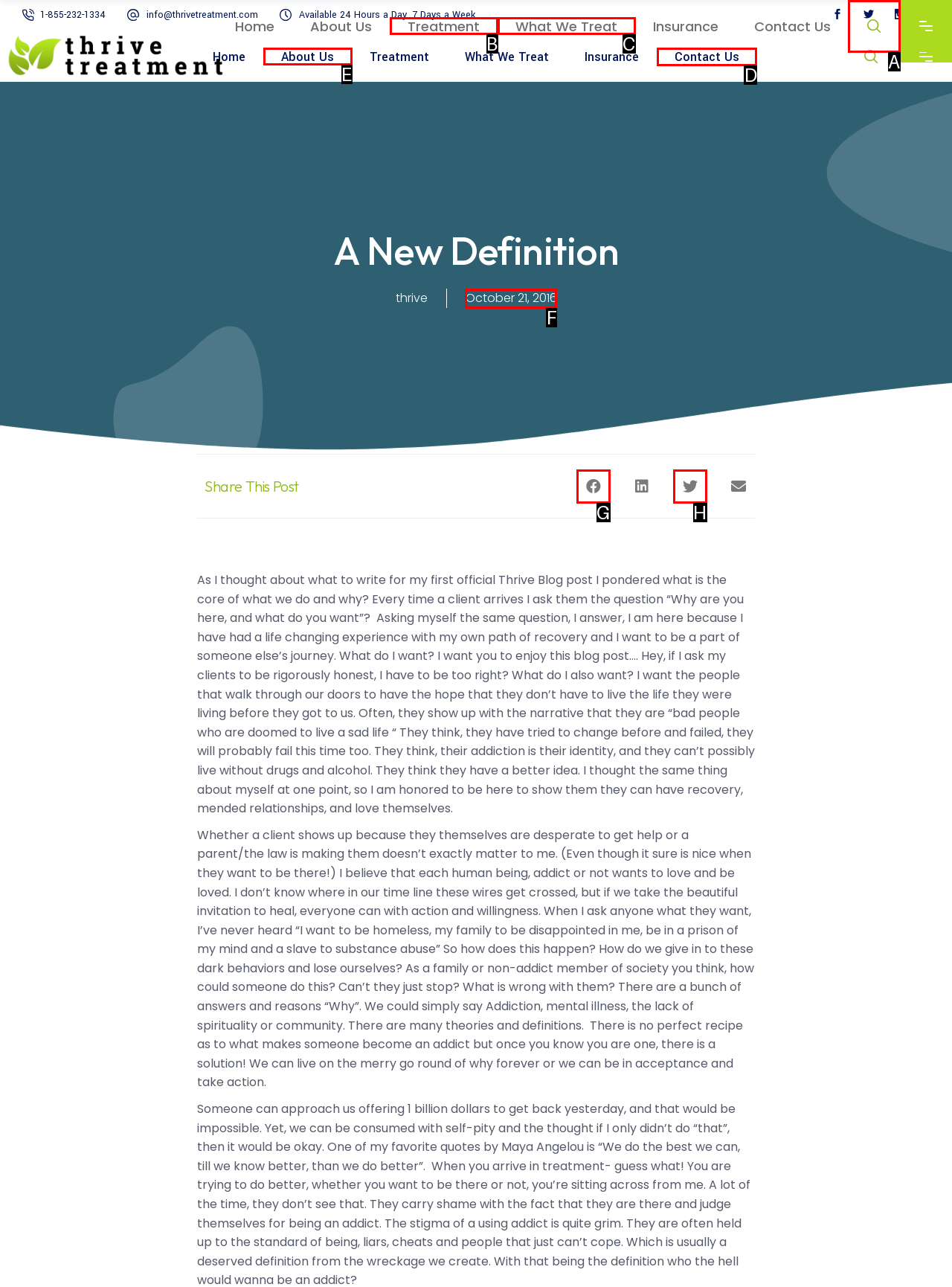Identify the letter of the UI element I need to click to carry out the following instruction: Click the 'Contact Us' link

D